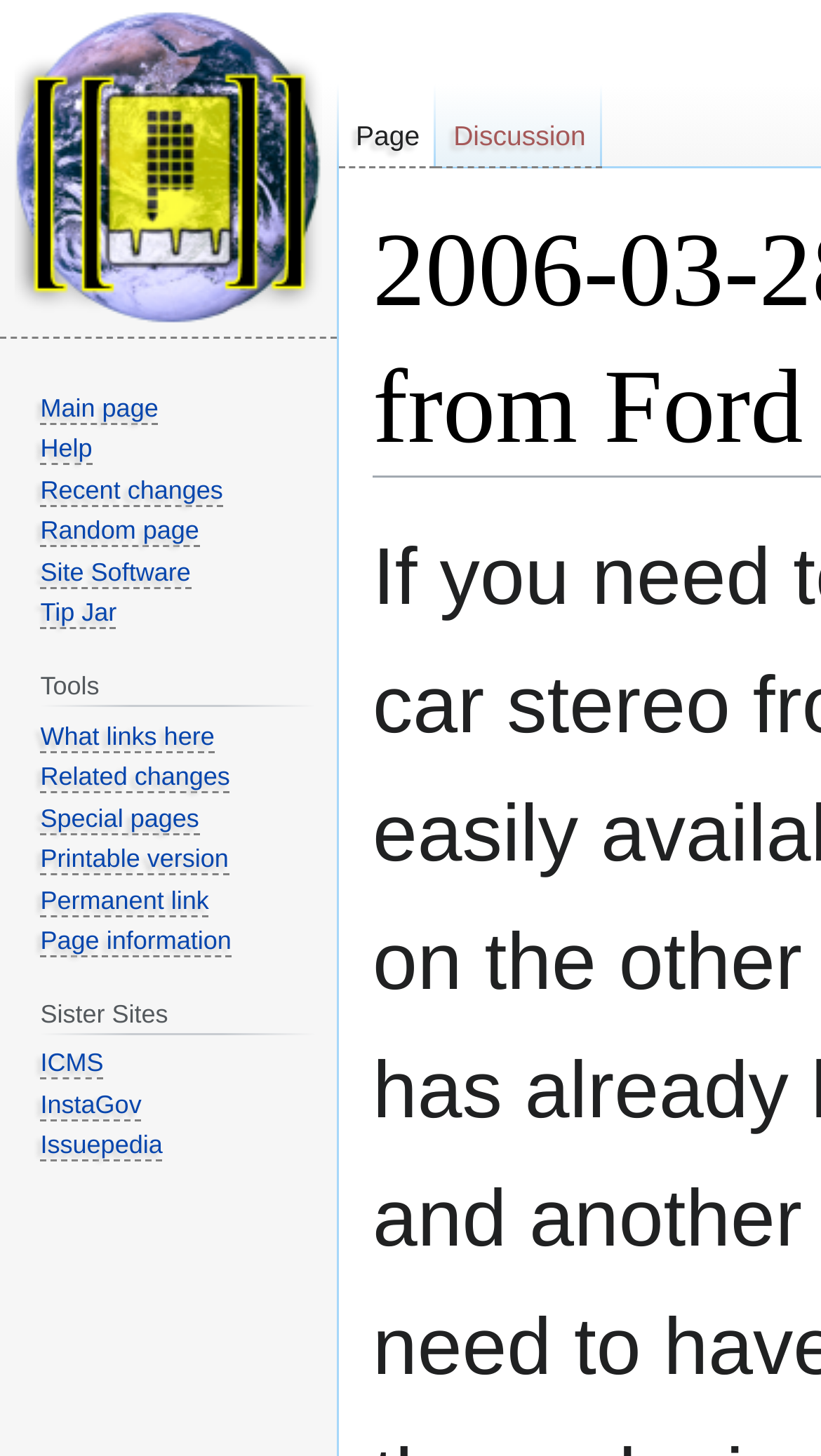Please identify the webpage's heading and generate its text content.

2006-03-28 removing Kenwood stereo from Ford Windstar